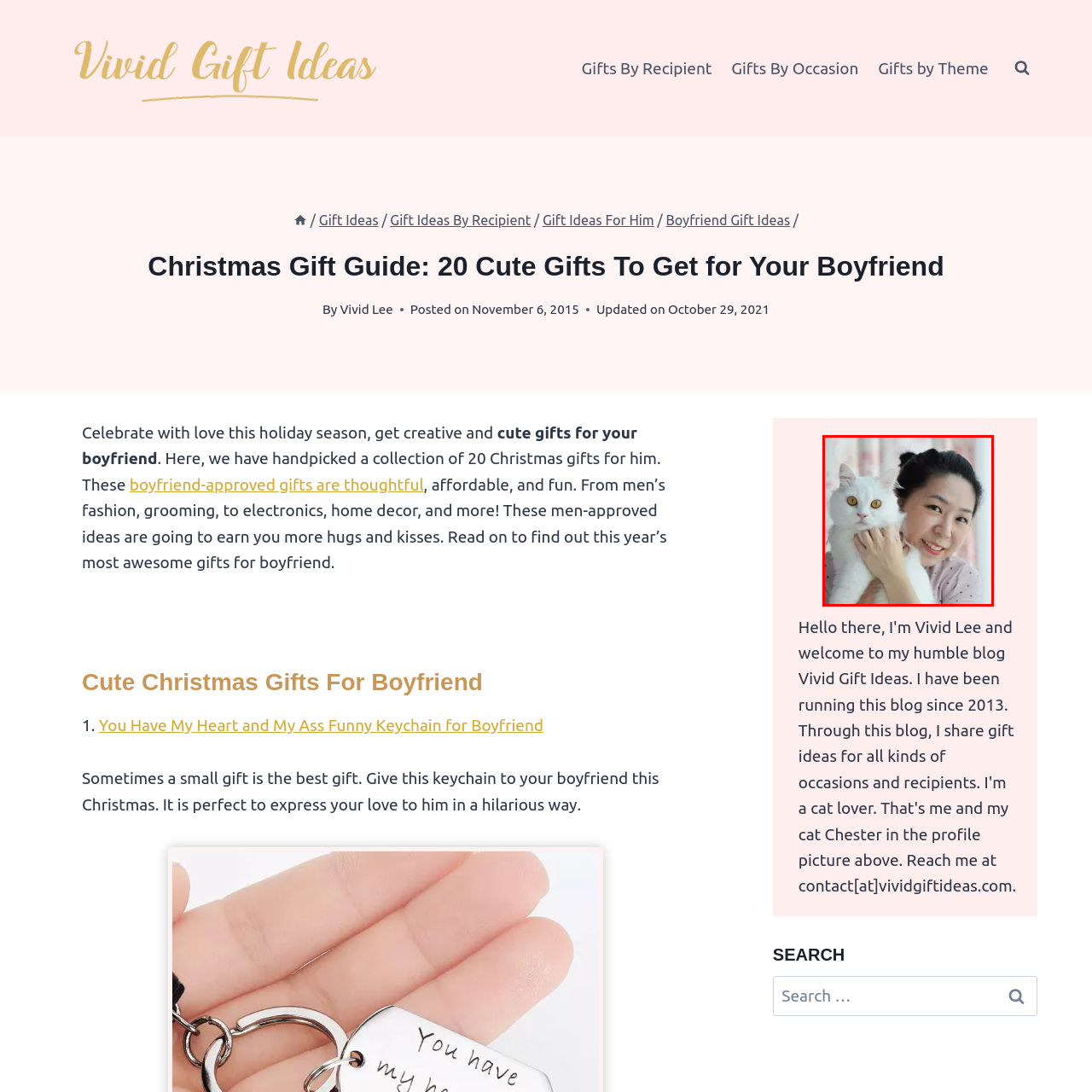Explain the image in the red bounding box with extensive details.

In this heartwarming image, a woman with a warm smile holds a fluffy white cat close to her chest. The cat, with striking golden eyes and a pristine coat, seems both curious and calm. The background features soft, light-colored curtains, adding a cozy atmosphere to the scene. This moment captures the affectionate bond between the woman and her pet, highlighting the joy and companionship that pets bring into our lives. The overall vibe is one of warmth, love, and happiness, making it a delightful visual representation of a cherished relationship.